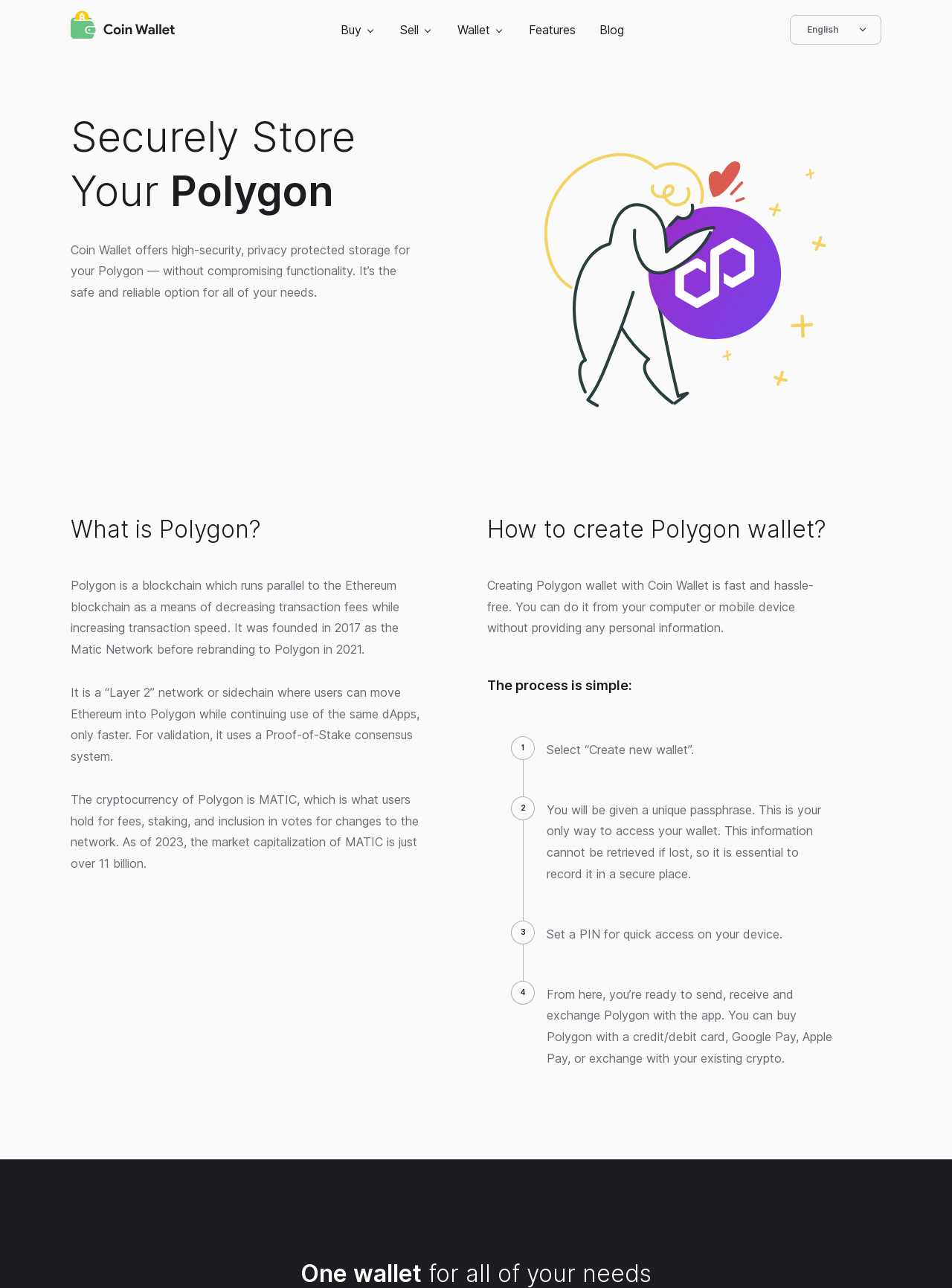Using the details in the image, give a detailed response to the question below:
What is the cryptocurrency of Polygon?

According to the webpage, the cryptocurrency of Polygon is MATIC, which is used for fees, staking, and inclusion in votes for changes to the network, and as of 2023, its market capitalization is over 11 billion.